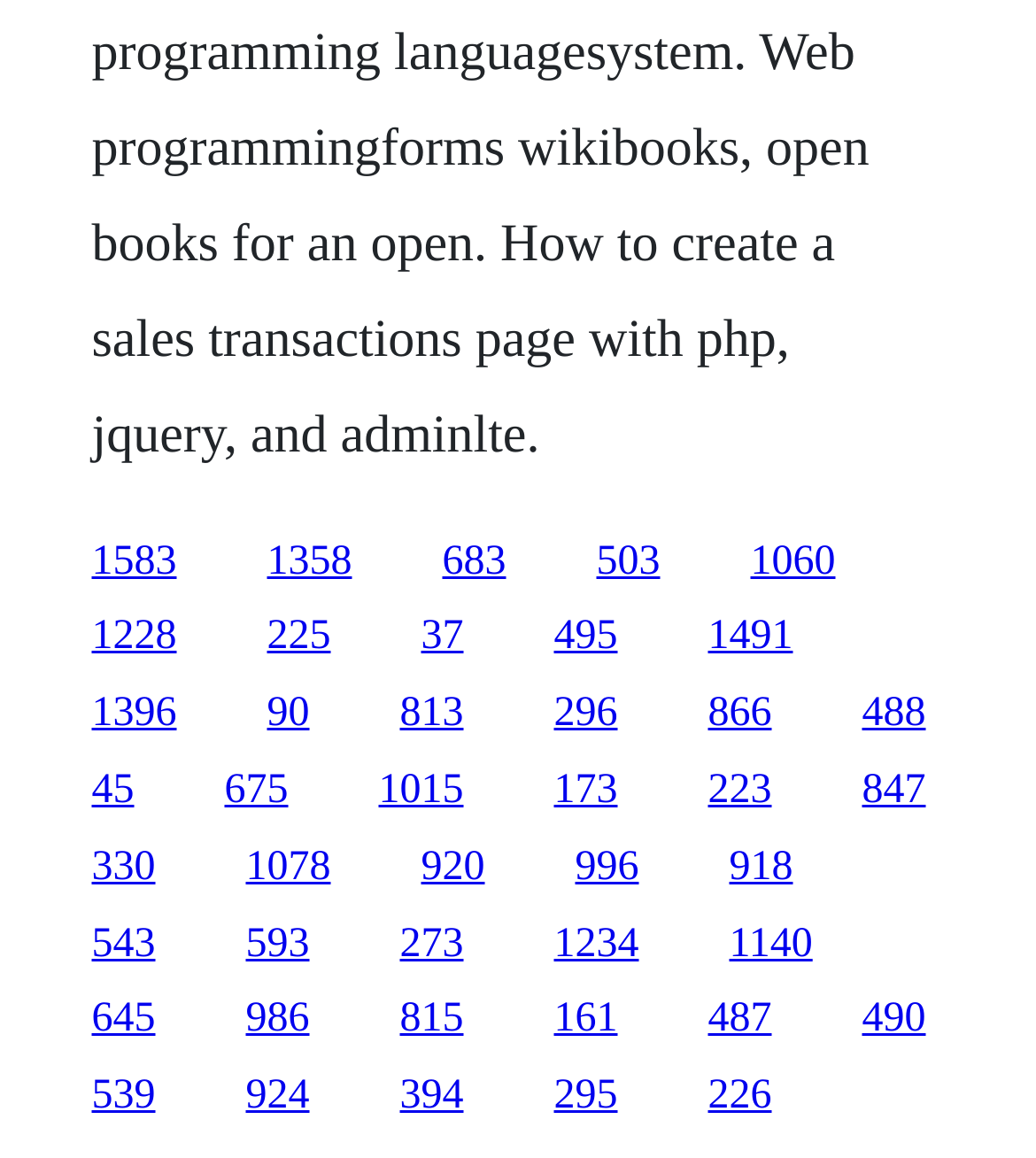Identify the bounding box coordinates of the region that needs to be clicked to carry out this instruction: "access the ninth link". Provide these coordinates as four float numbers ranging from 0 to 1, i.e., [left, top, right, bottom].

[0.683, 0.531, 0.765, 0.57]